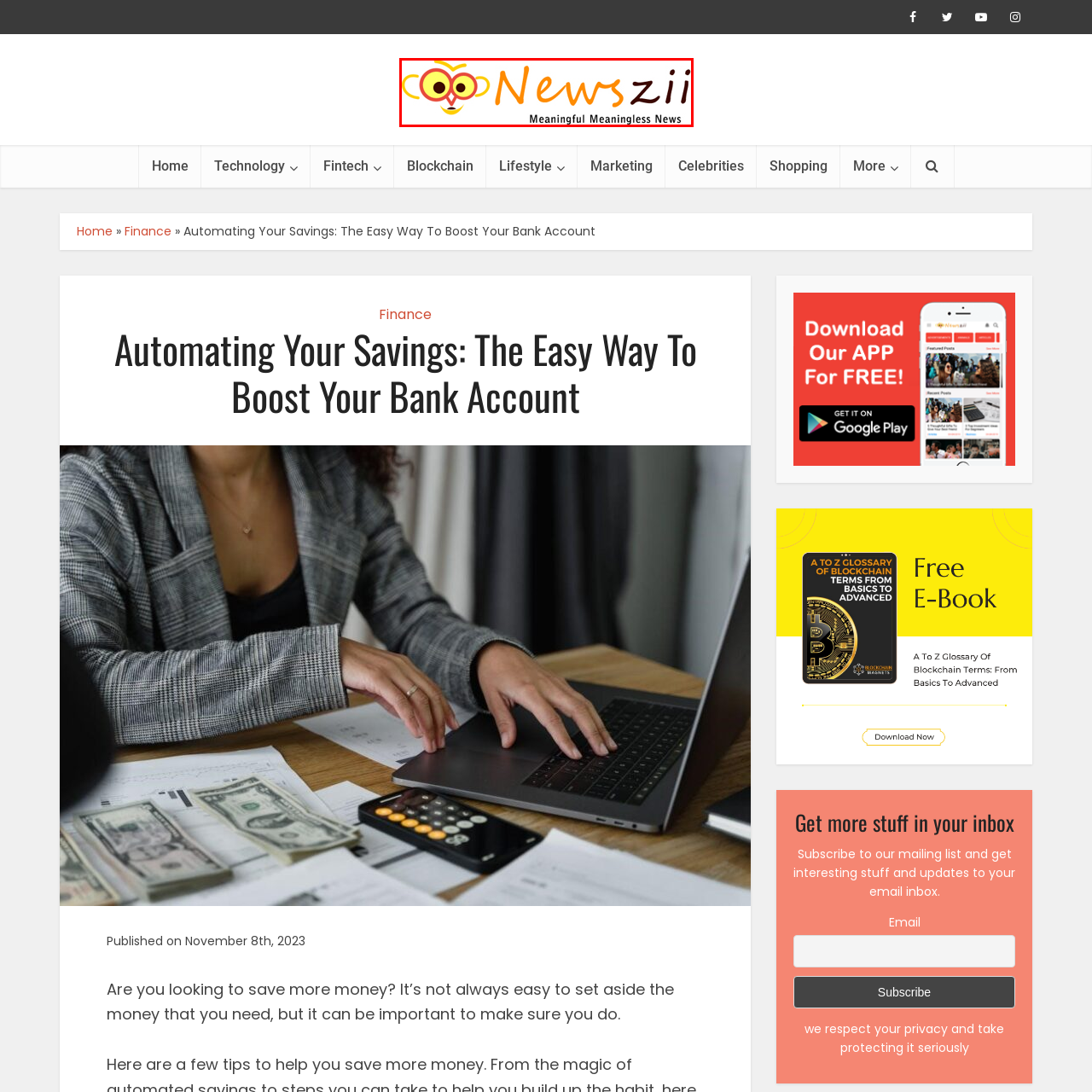Direct your attention to the image marked by the red boundary, What is the tone of the news platform? Provide a single word or phrase in response.

Quirky and approachable